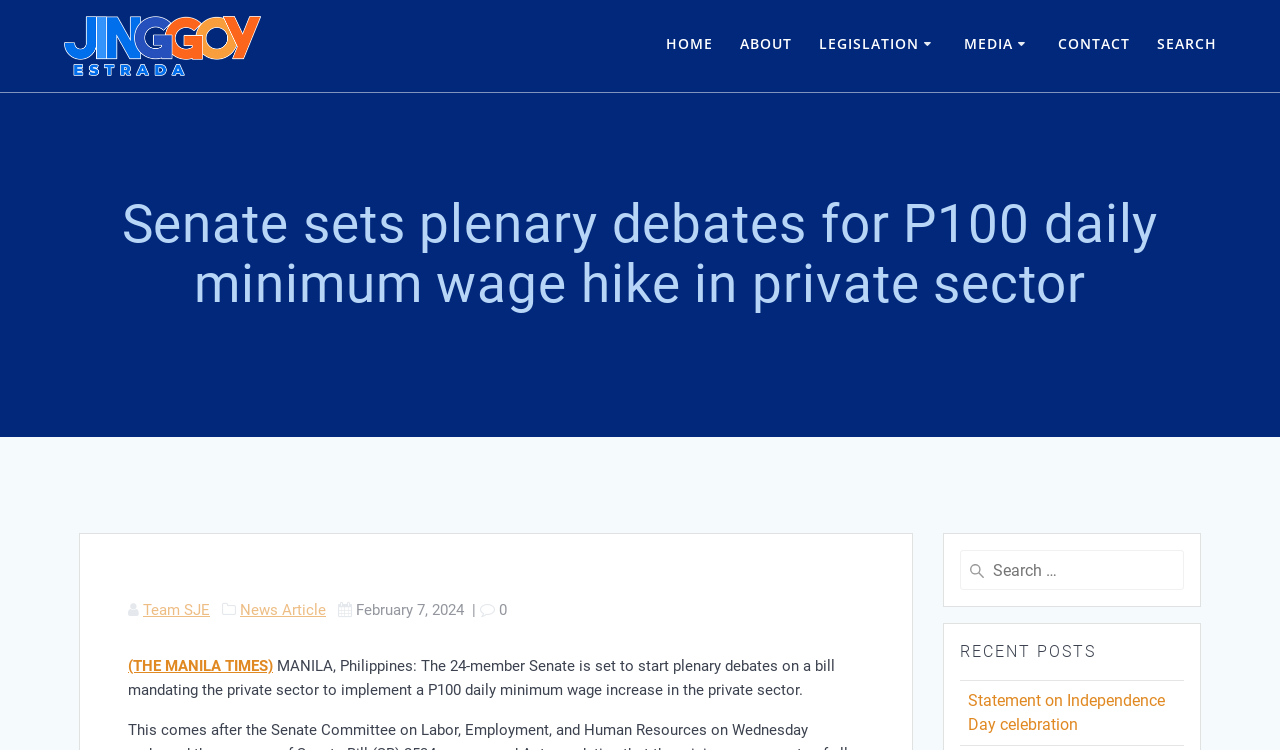Can you find the bounding box coordinates for the element that needs to be clicked to execute this instruction: "View the post about dope dealer posting $1 mil in bail"? The coordinates should be given as four float numbers between 0 and 1, i.e., [left, top, right, bottom].

None